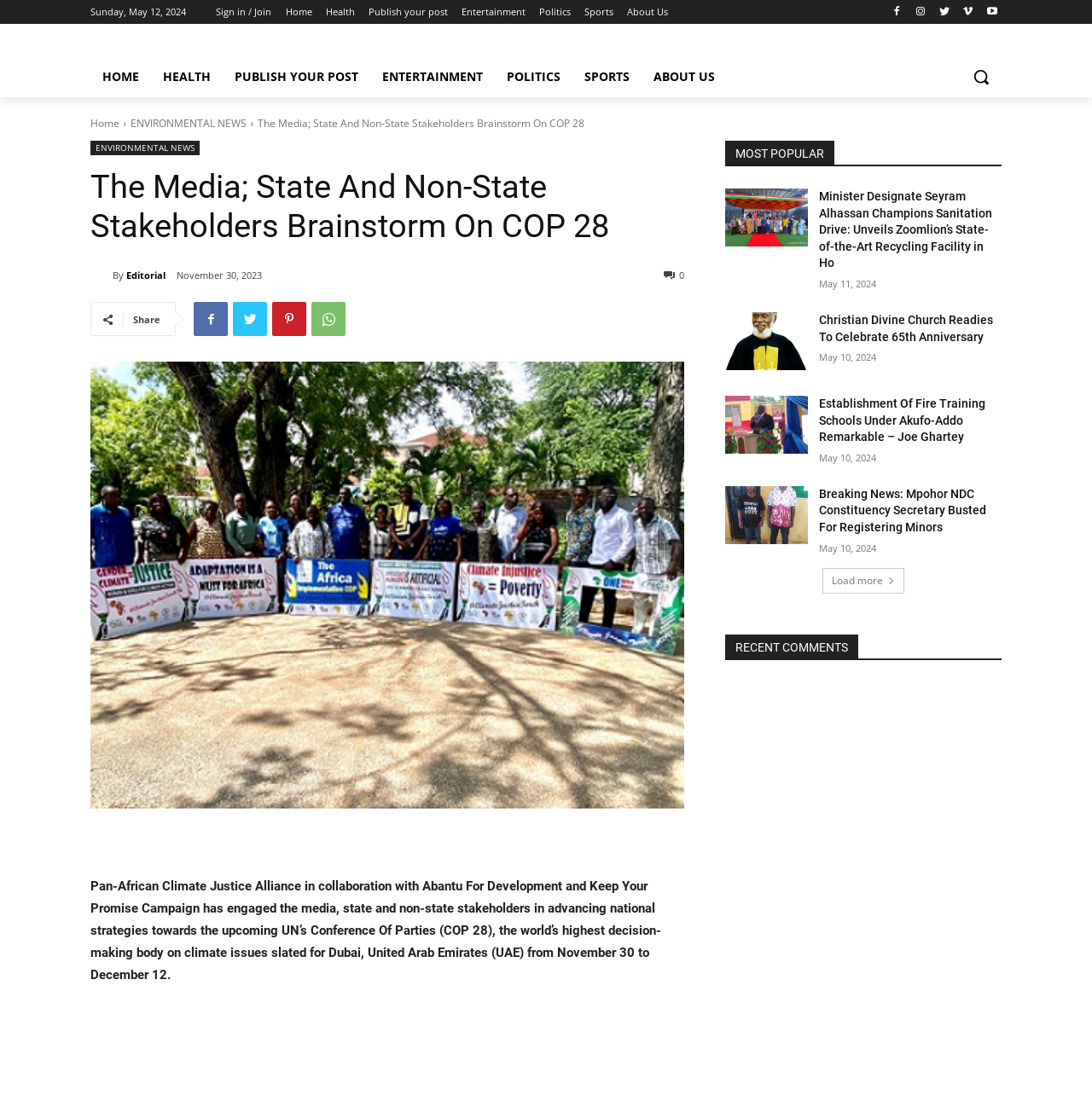What is the title of the first article under 'MOST POPULAR'?
Provide a well-explained and detailed answer to the question.

I found the title of the first article under 'MOST POPULAR' by looking at the link element with the longest text below the 'MOST POPULAR' heading.